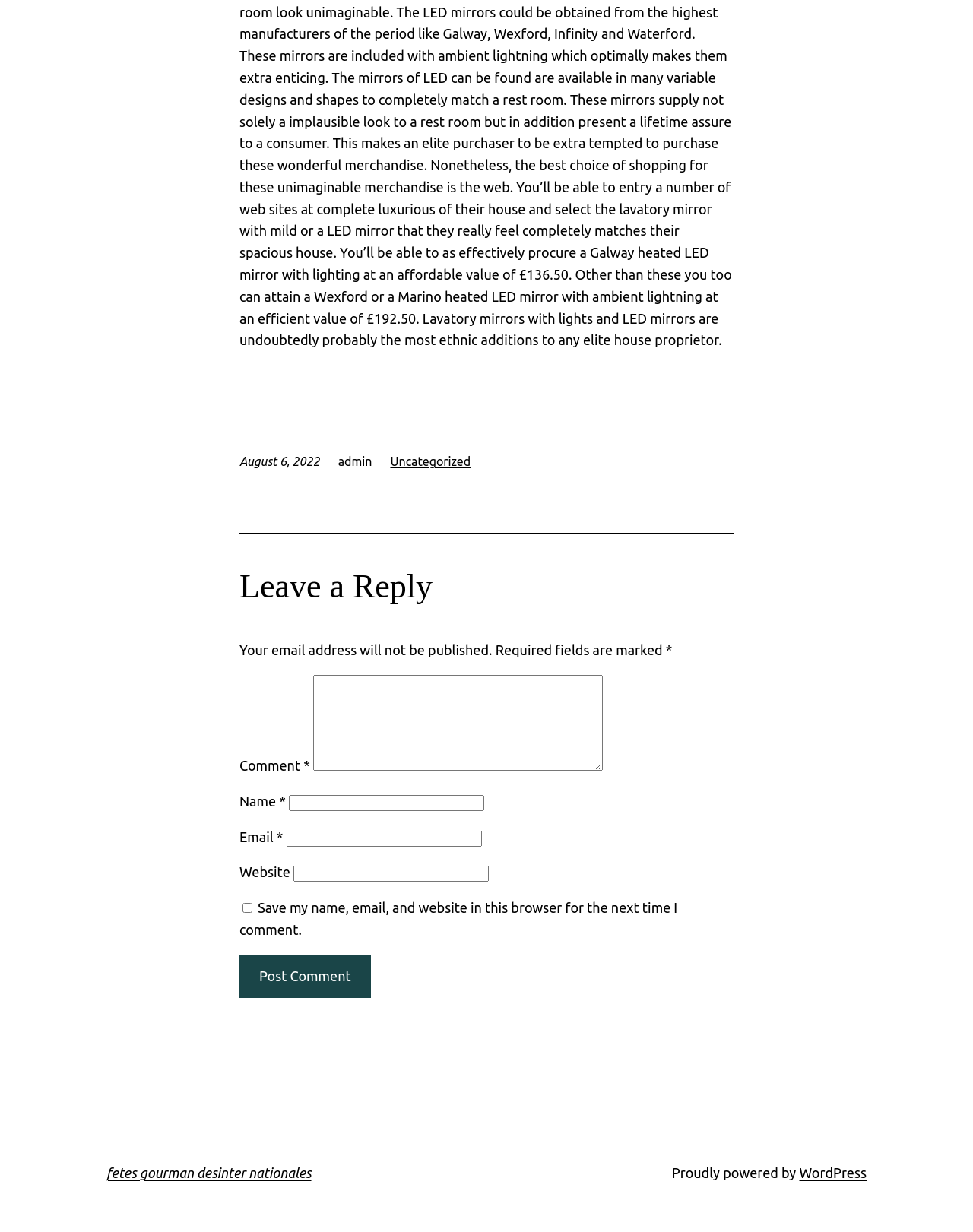Please identify the bounding box coordinates of the area that needs to be clicked to follow this instruction: "Enter a comment".

[0.322, 0.548, 0.62, 0.626]